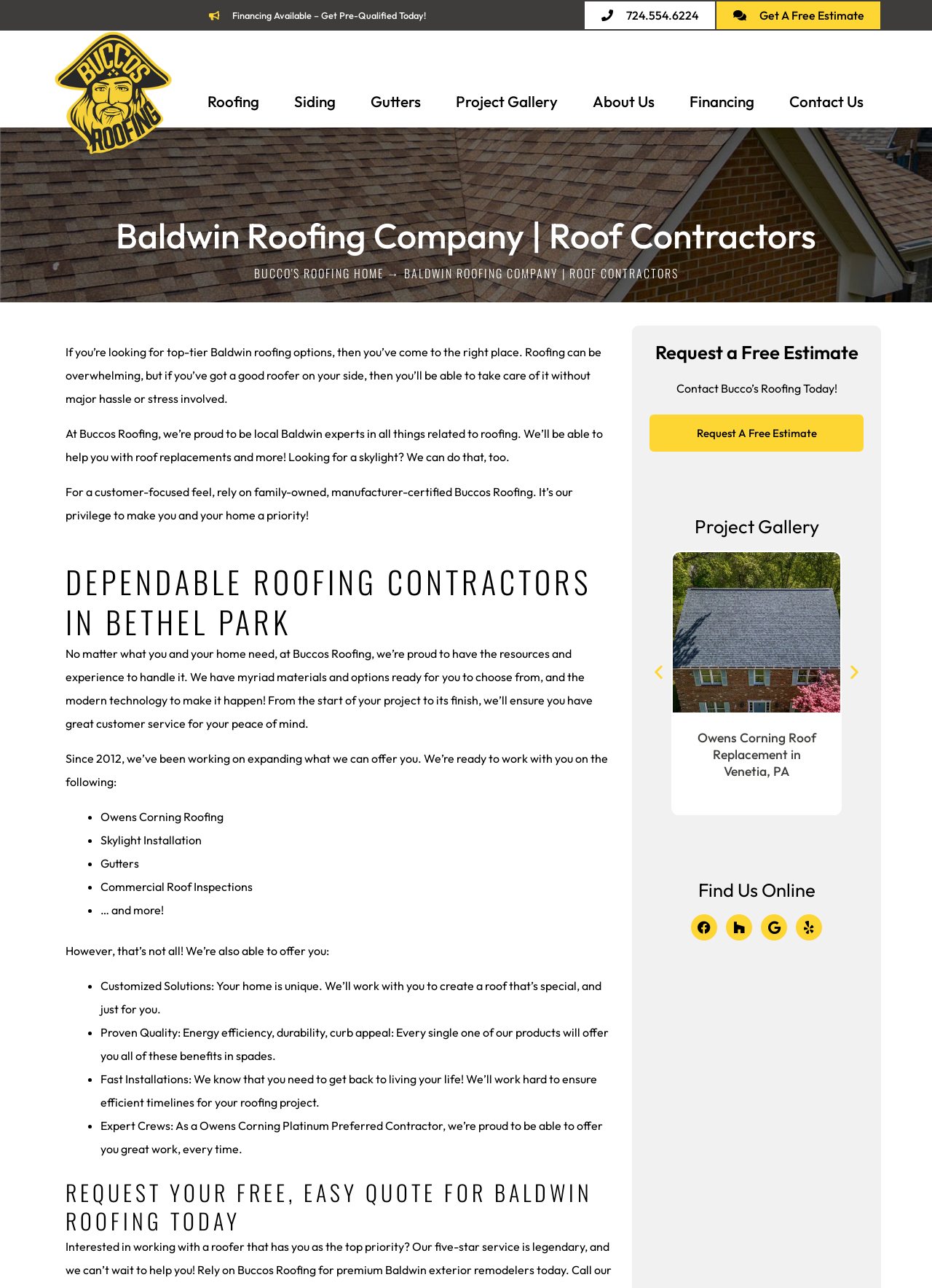Offer a meticulous description of the webpage's structure and content.

This webpage is about Buccos Roofing, a company that provides roofing, siding, and gutter systems for property owners in Baldwin, PA. At the top of the page, there are three links: "Financing Available – Get Pre-Qualified Today!", "724.554.6224", and "Get A Free Estimate". Below these links, there is a logo of Buccos Roofing, which is an image with the company name. 

To the right of the logo, there are several links to different sections of the website, including "Roofing", "Siding", "Gutters", "Project Gallery", "About Us", "Financing", and "Contact Us". 

Below these links, there is a heading that reads "Baldwin Roofing Company | Roof Contractors". Underneath this heading, there is a navigation section with breadcrumbs, which includes links to "HOME" and "BALDWIN ROOFING COMPANY | ROOF CONTRACTORS". 

The main content of the page starts with a paragraph of text that introduces Buccos Roofing as a top-tier Baldwin roofing company. The text explains that the company can help with roof replacements and other roofing needs. 

Below this paragraph, there is a section that highlights the company's customer-focused approach and its ability to provide a wide range of roofing materials and options. 

The next section has a heading that reads "DEPENDABLE ROOFING CONTRACTORS IN BETHEL PARK". This section lists the various services offered by Buccos Roofing, including Owens Corning roofing, skylight installation, gutters, and commercial roof inspections. 

Further down the page, there is a section that outlines the benefits of choosing Buccos Roofing, including customized solutions, proven quality, fast installations, and expert crews. 

Towards the bottom of the page, there is a call-to-action section that encourages visitors to request a free quote for Baldwin roofing. There is also a project gallery section that showcases the company's work, with a link to "Owens Corning Roof Replacement in Venetia, PA". 

Finally, there are social media links to Facebook, Houzz, Google, and Yelp, allowing visitors to find Buccos Roofing online.